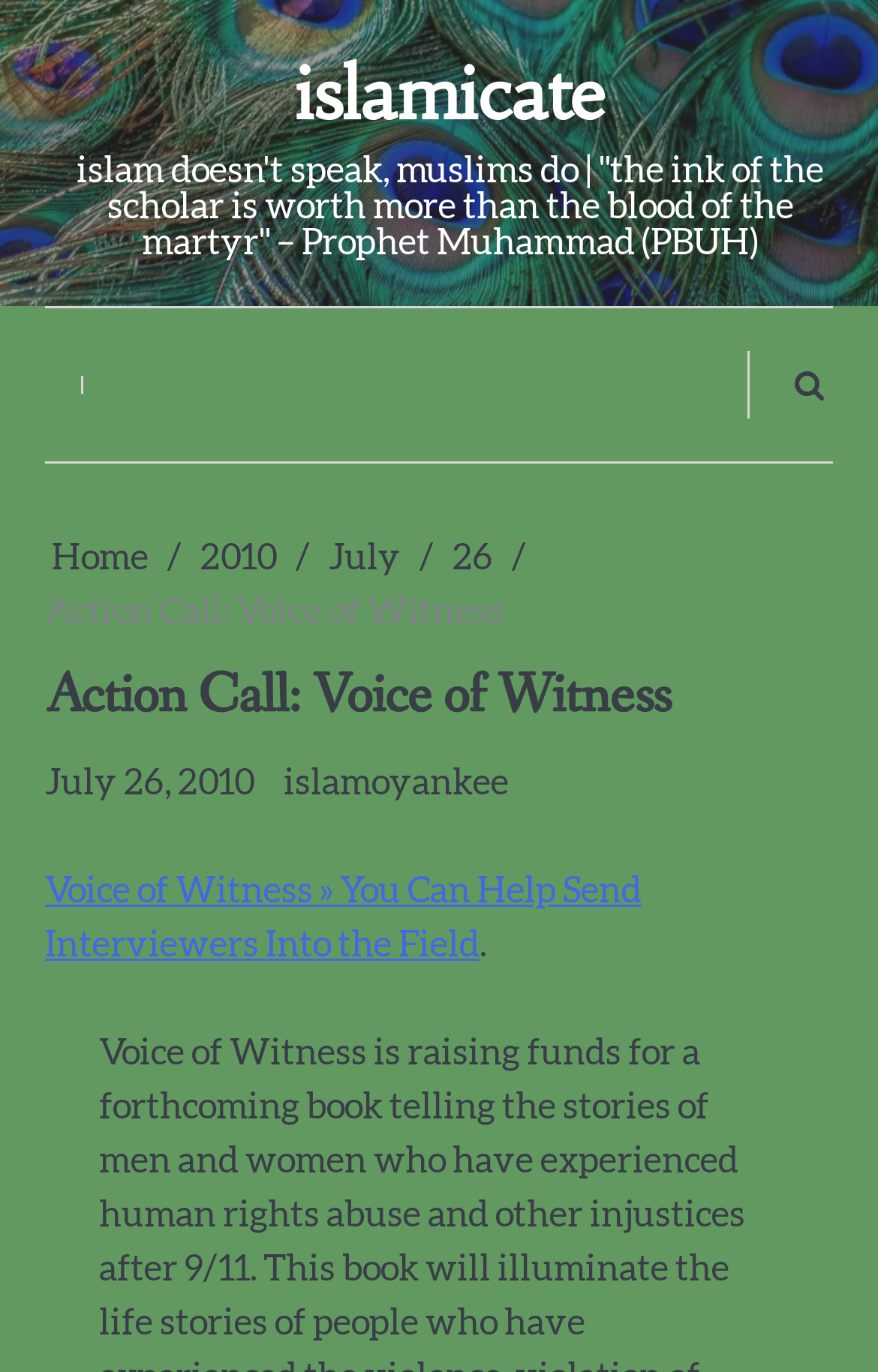Find the bounding box coordinates for the area that must be clicked to perform this action: "click islamicate link".

[0.336, 0.038, 0.69, 0.102]